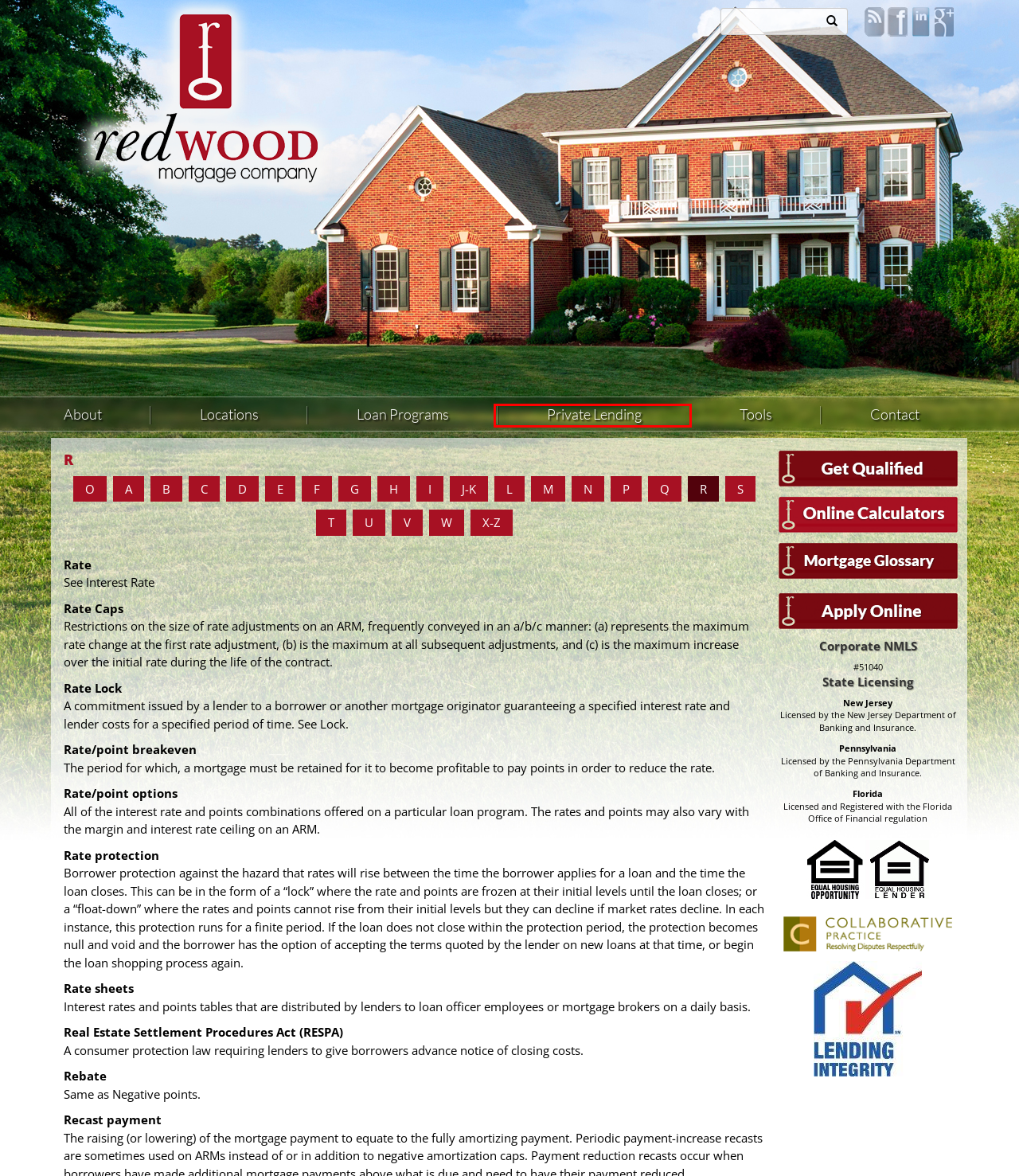A screenshot of a webpage is given, marked with a red bounding box around a UI element. Please select the most appropriate webpage description that fits the new page after clicking the highlighted element. Here are the candidates:
A. P | Redwood Mortgage of NJ and FL
B. S | Redwood Mortgage of NJ and FL
C. Private Lending Division | Redwood Mortgage of NJ and FL
D. B | Redwood Mortgage of NJ and FL
E. T | Redwood Mortgage of NJ and FL
F. O | Redwood Mortgage of NJ and FL
G. A | Redwood Mortgage of NJ and FL
H. H | Redwood Mortgage of NJ and FL

C